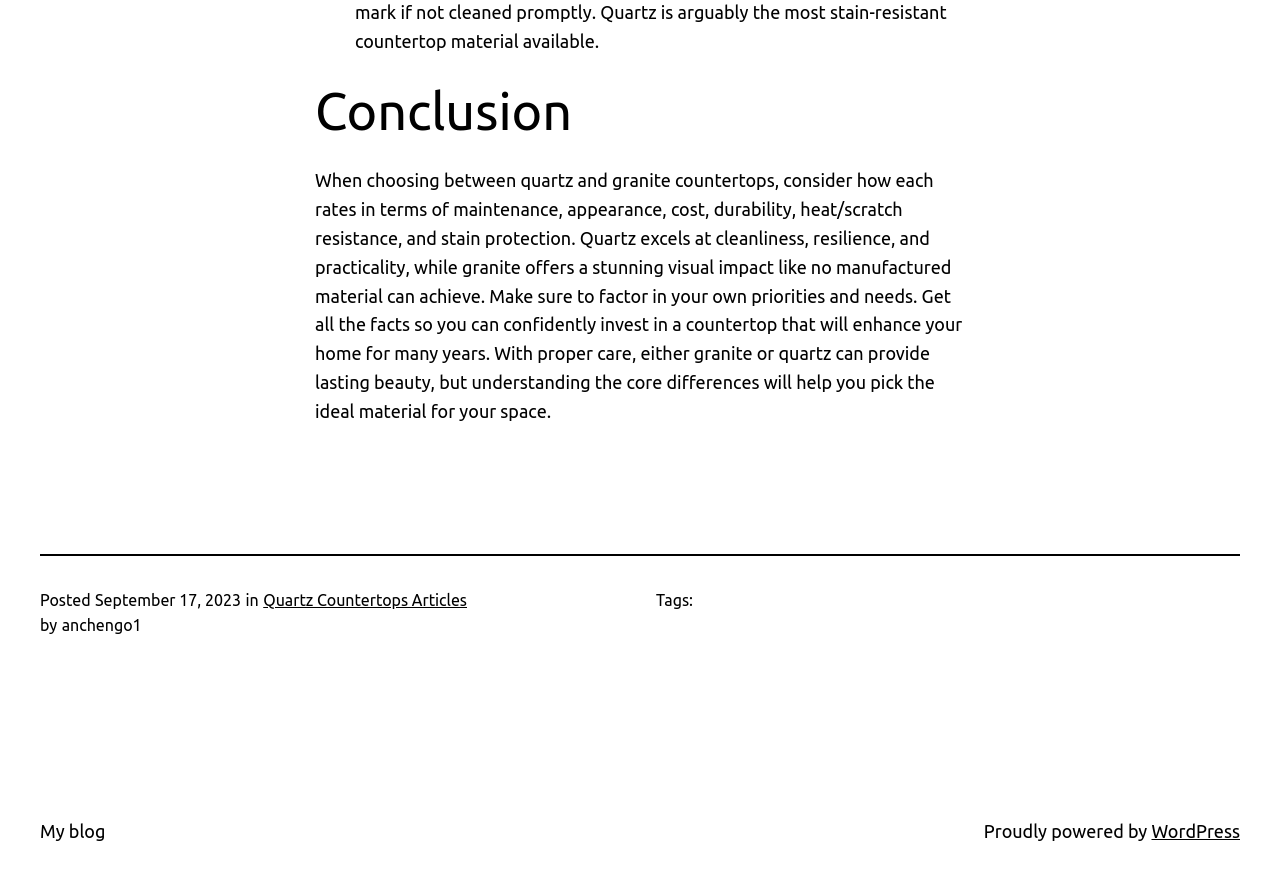Provide your answer in one word or a succinct phrase for the question: 
What type of articles can be found on this website?

Quartz Countertops Articles